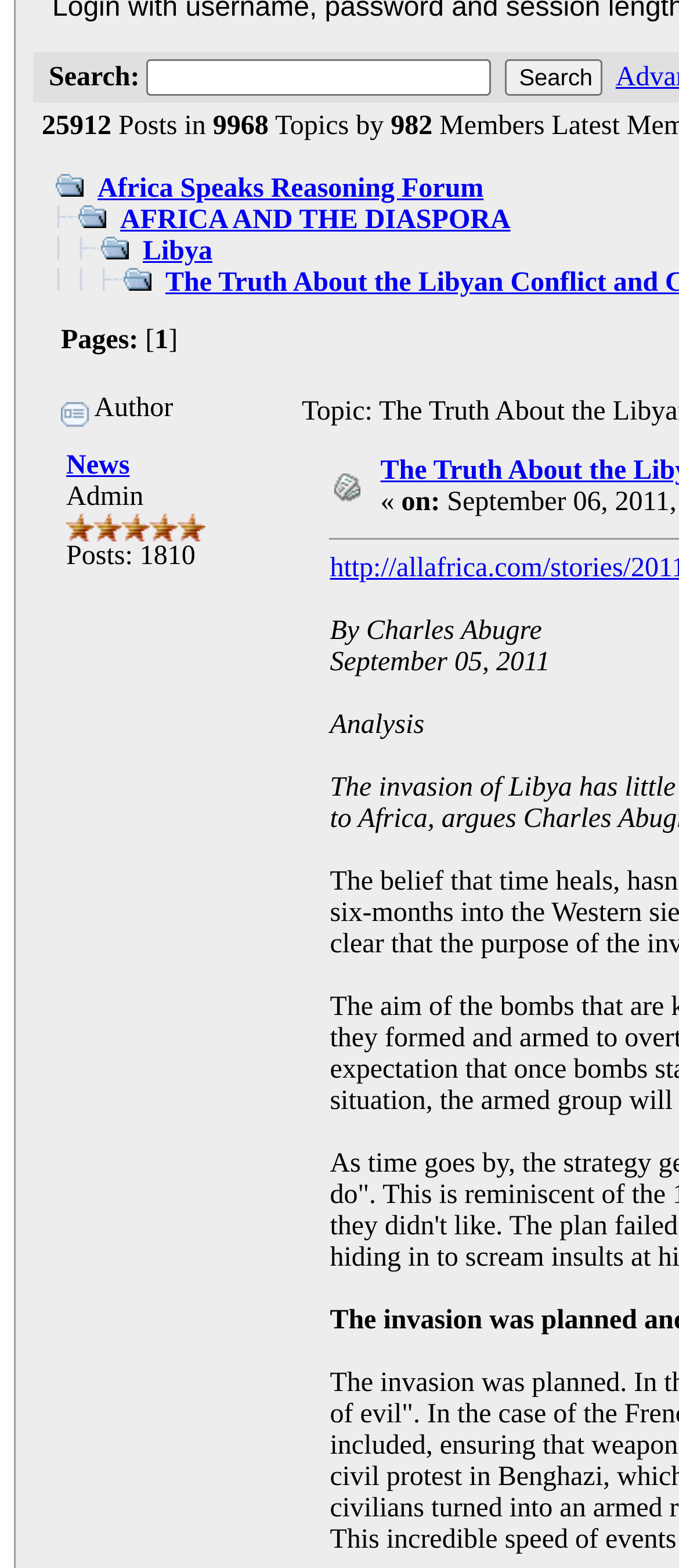Using the description: "title="Whatsapp"", identify the bounding box of the corresponding UI element in the screenshot.

None